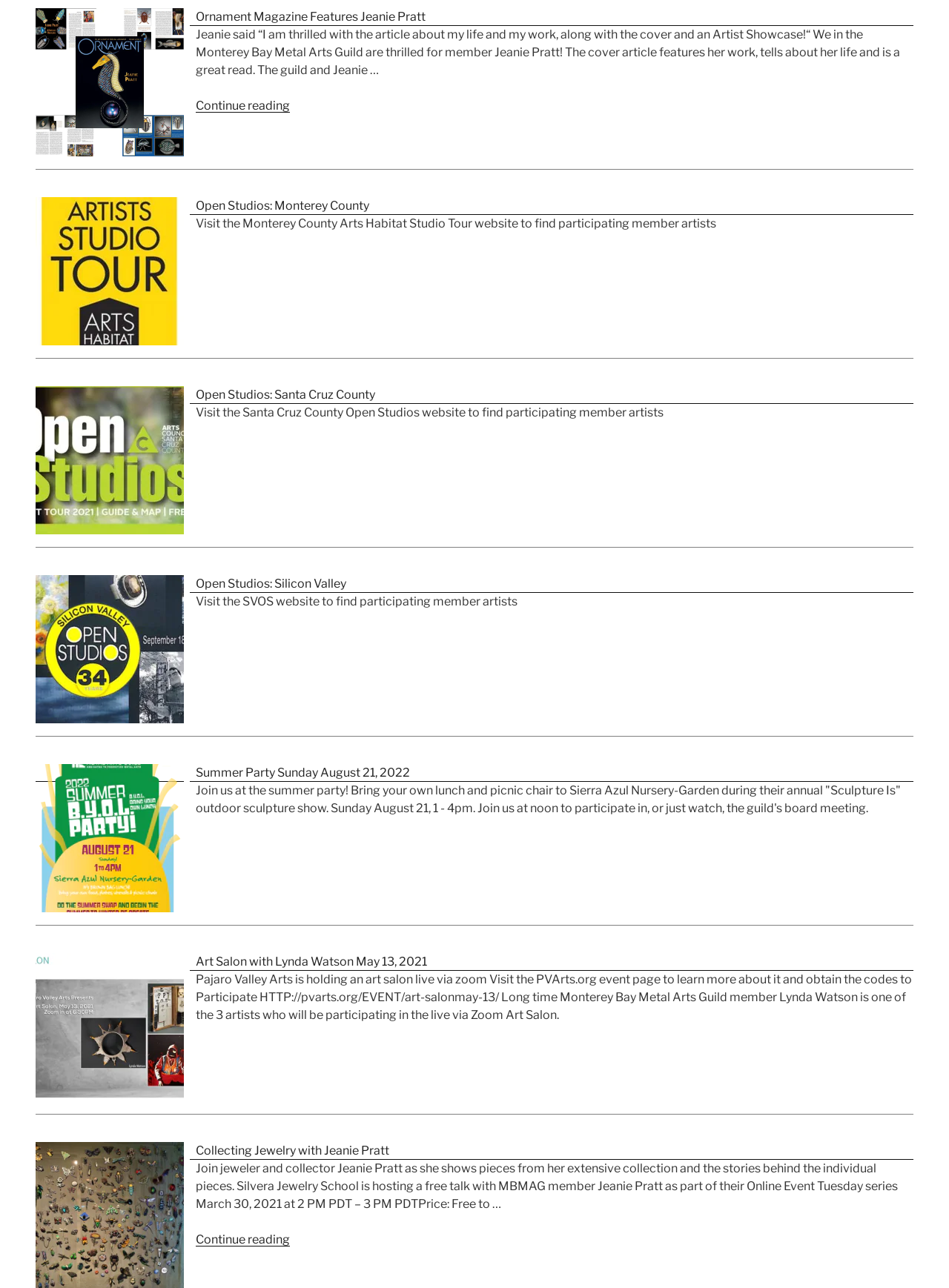Locate the bounding box of the user interface element based on this description: "Newsweek".

None